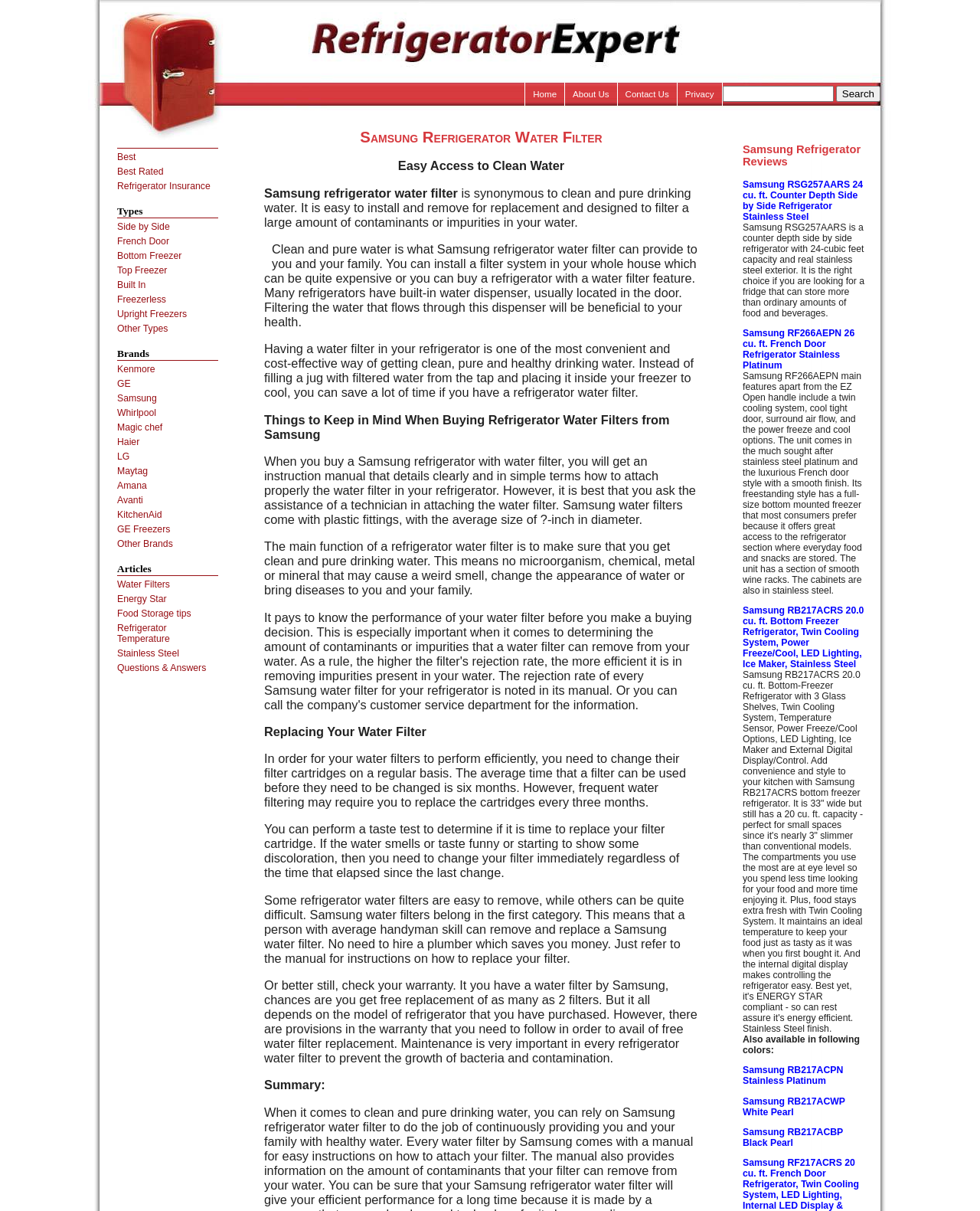Using the details in the image, give a detailed response to the question below:
What type of refrigerator has a built-in water dispenser?

According to the webpage, many refrigerators have built-in water dispensers, usually located in the door. Filtering the water that flows through this dispenser will be beneficial to your health. The webpage also lists 'Side by Side' as one of the types of refrigerators.